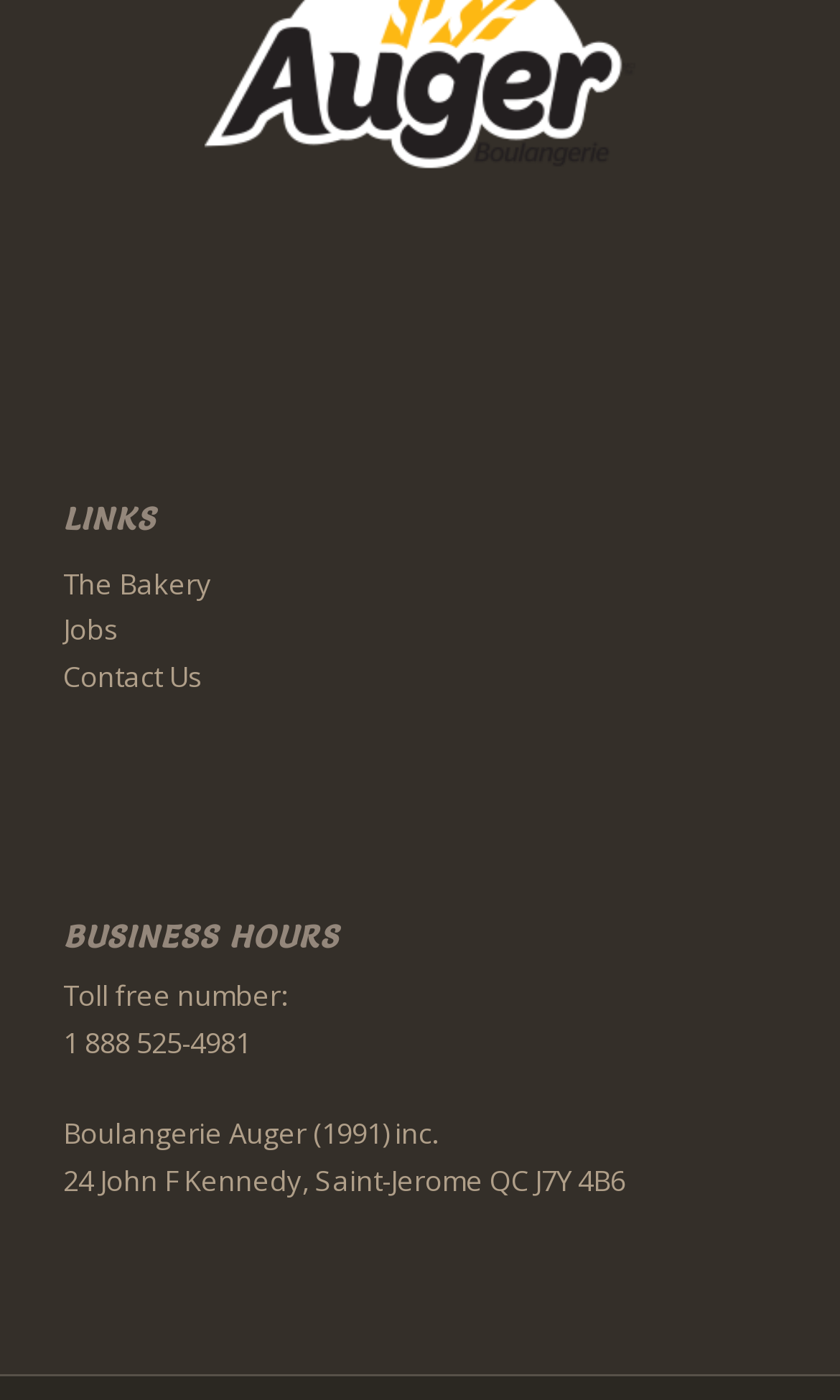What are the main sections on the webpage?
Please provide a comprehensive answer based on the contents of the image.

I found the main sections on the webpage by looking at the heading elements, which are 'LINKS' and 'BUSINESS HOURS'. These headings are likely to be the main sections of the webpage.